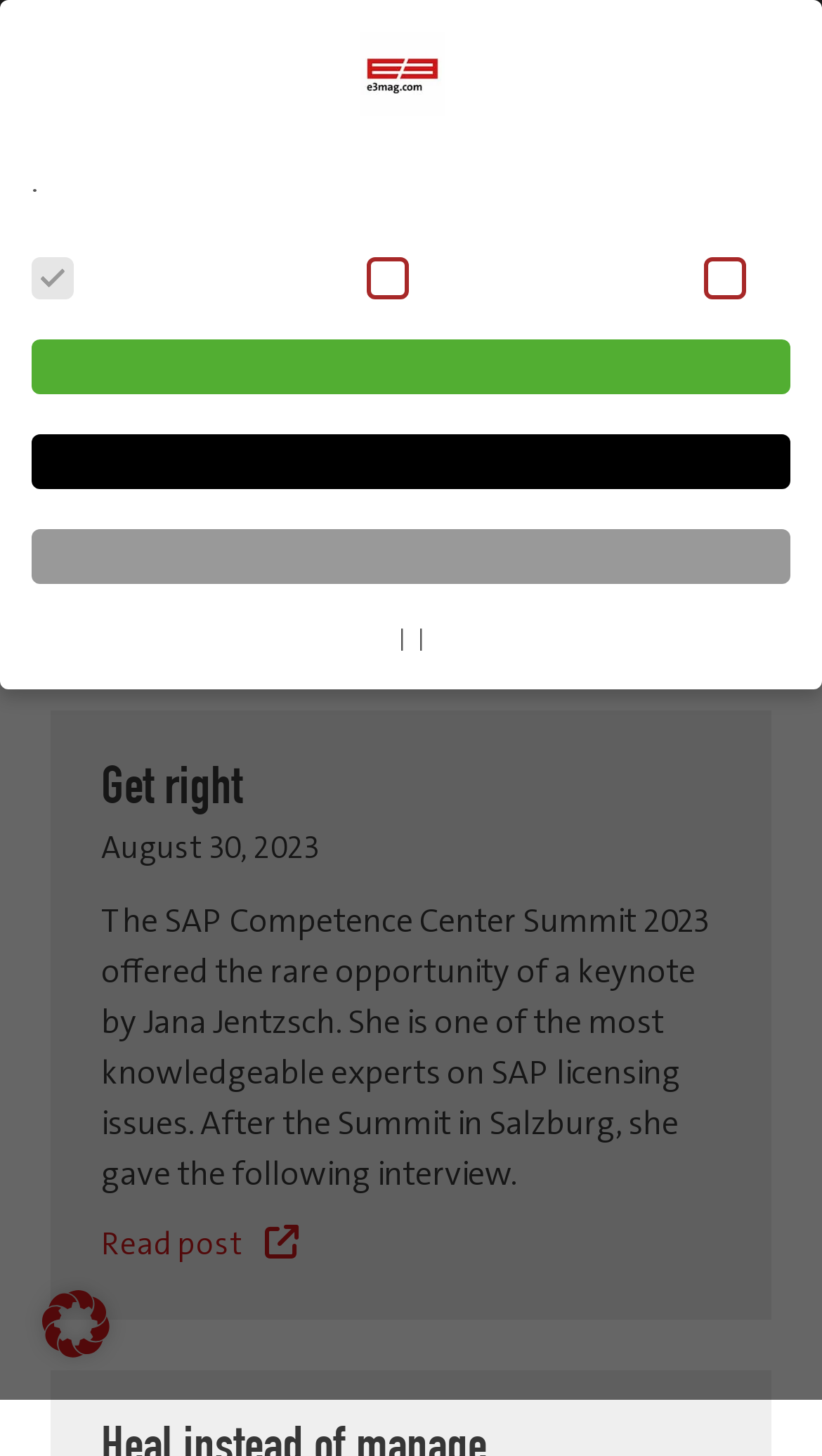Please answer the following question using a single word or phrase: What is the topic of the latest article?

SAP licensing issues